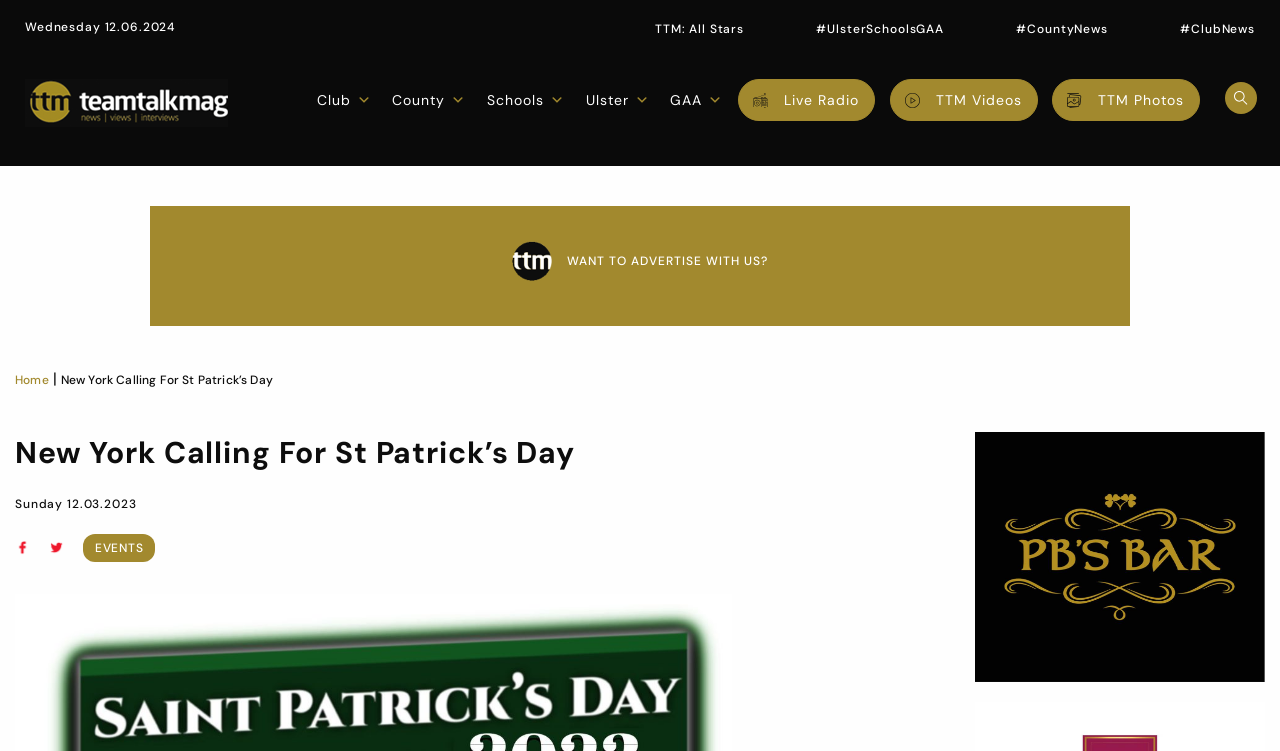Please locate the bounding box coordinates of the element's region that needs to be clicked to follow the instruction: "View 'TTM Videos'". The bounding box coordinates should be provided as four float numbers between 0 and 1, i.e., [left, top, right, bottom].

[0.726, 0.107, 0.798, 0.16]